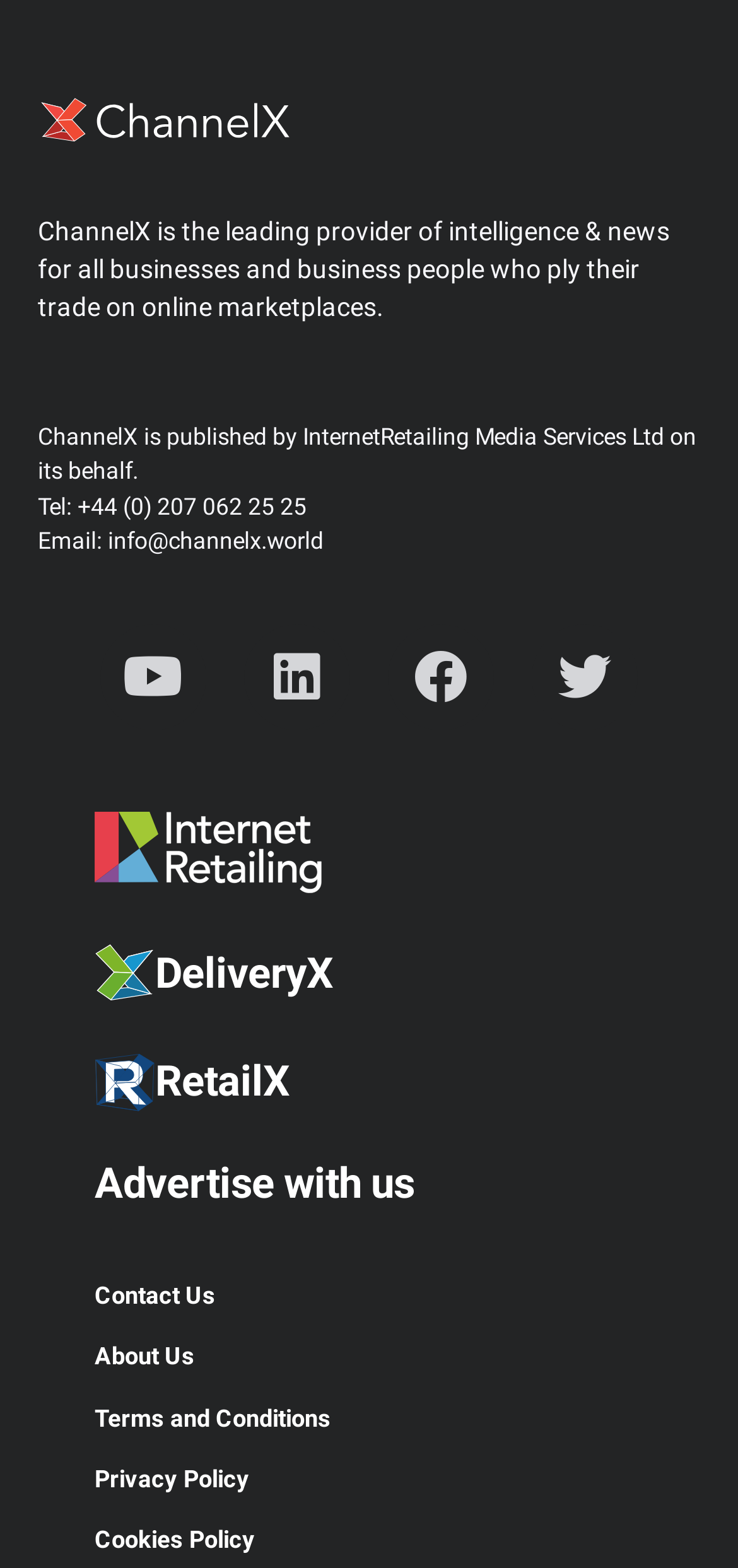Could you highlight the region that needs to be clicked to execute the instruction: "Visit Youtube channel"?

[0.136, 0.399, 0.279, 0.466]